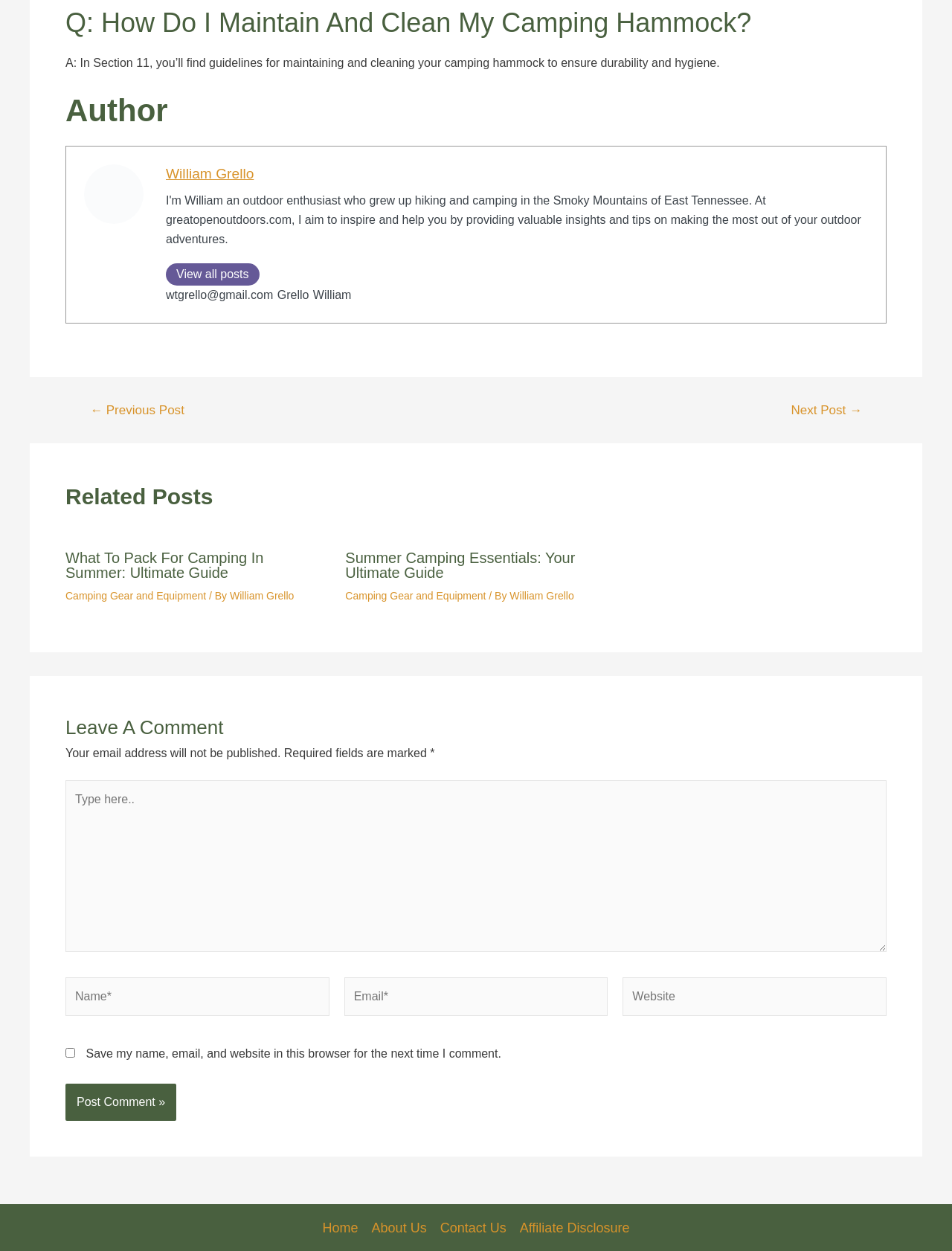Please reply to the following question using a single word or phrase: 
What is the purpose of the comment section?

To leave a comment